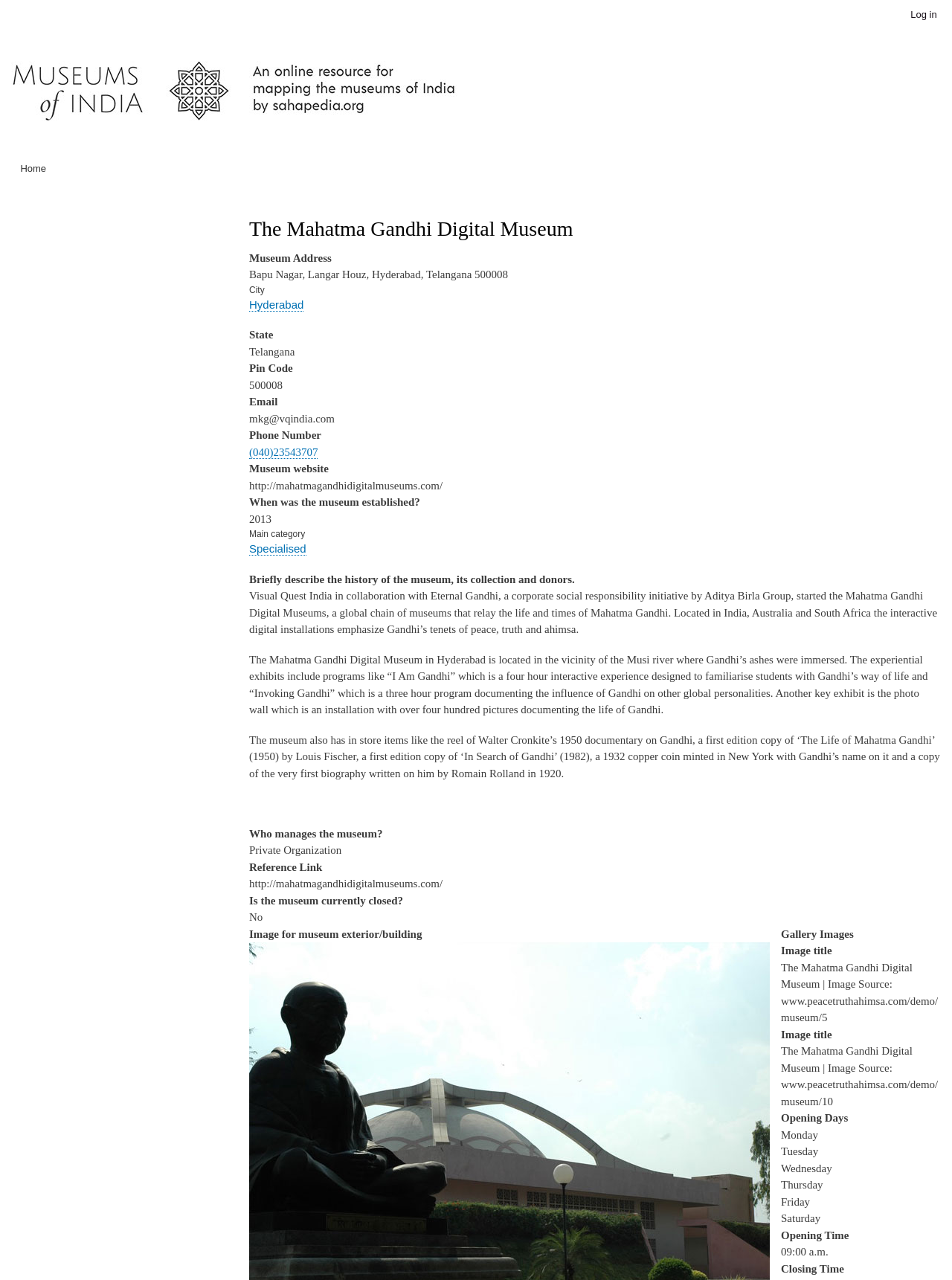Identify the title of the webpage and provide its text content.

The Mahatma Gandhi Digital Museum